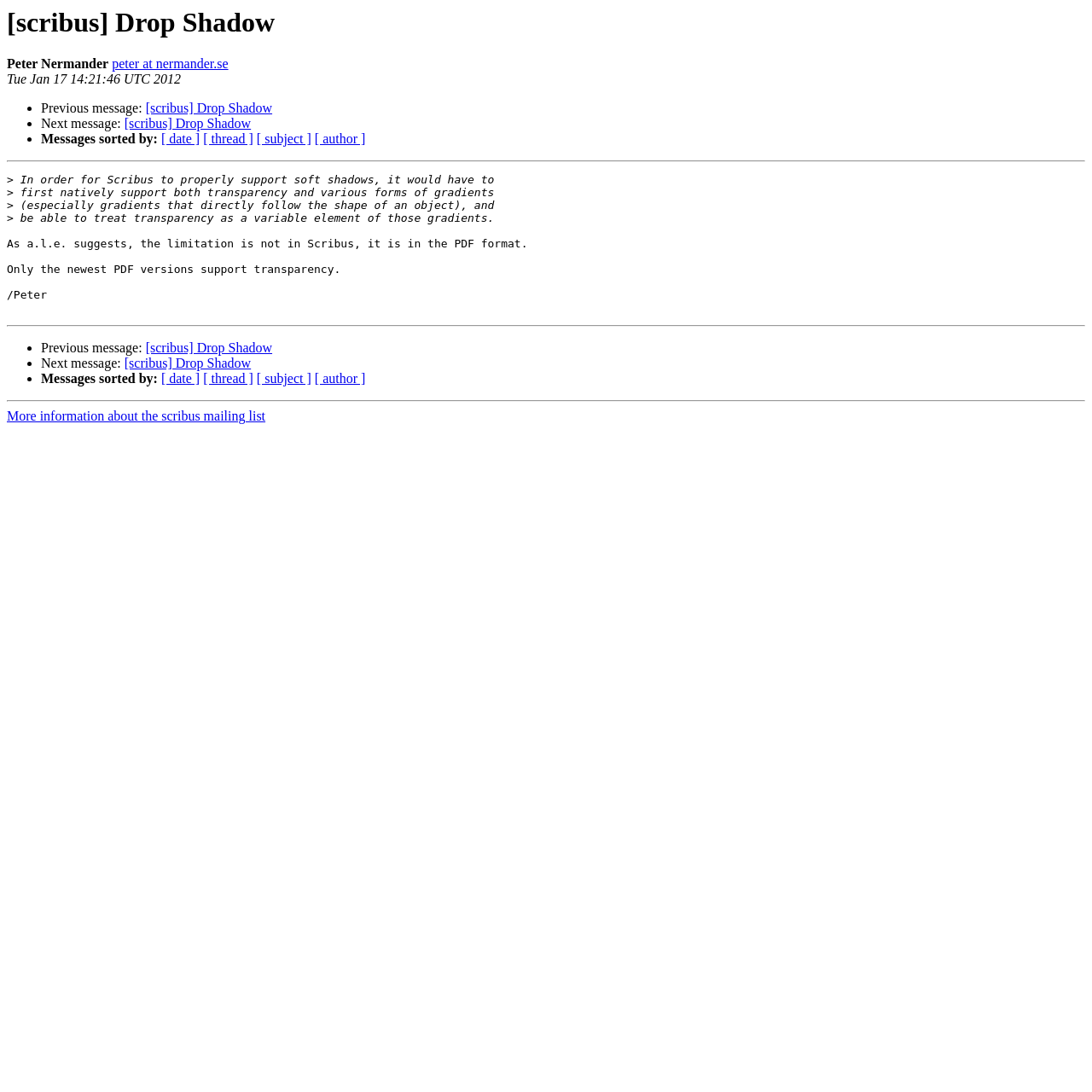Find the bounding box coordinates of the area that needs to be clicked in order to achieve the following instruction: "Sort messages by date". The coordinates should be specified as four float numbers between 0 and 1, i.e., [left, top, right, bottom].

[0.148, 0.121, 0.183, 0.134]